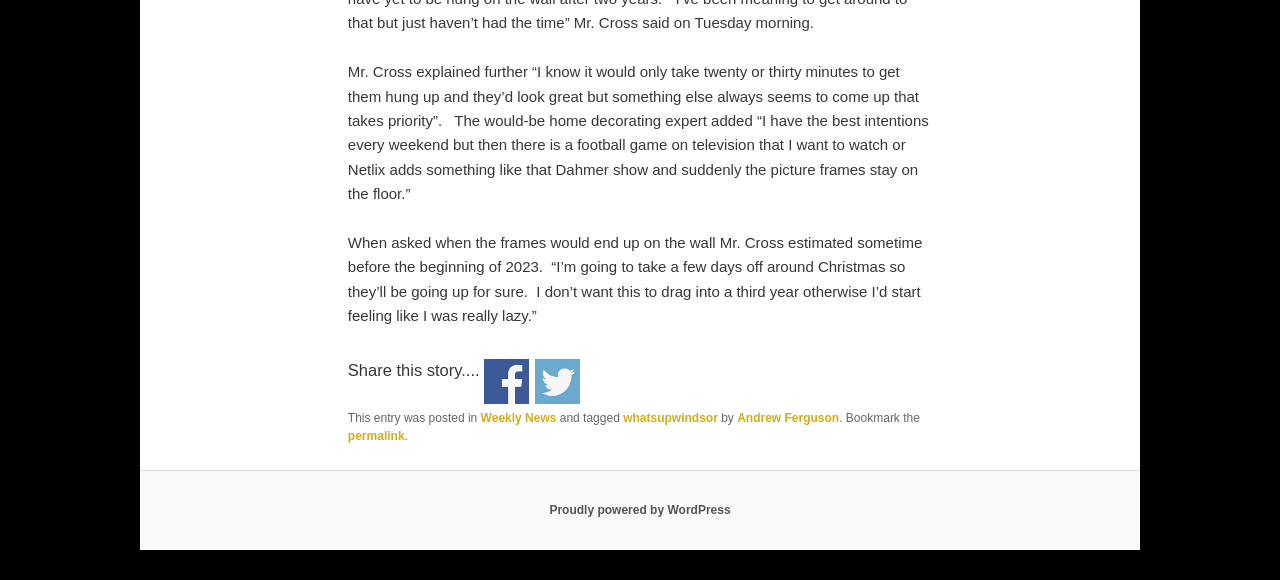Who is the author of the article?
Please provide a full and detailed response to the question.

The article is attributed to an author named Andrew Ferguson, as indicated by the link at the bottom of the page.